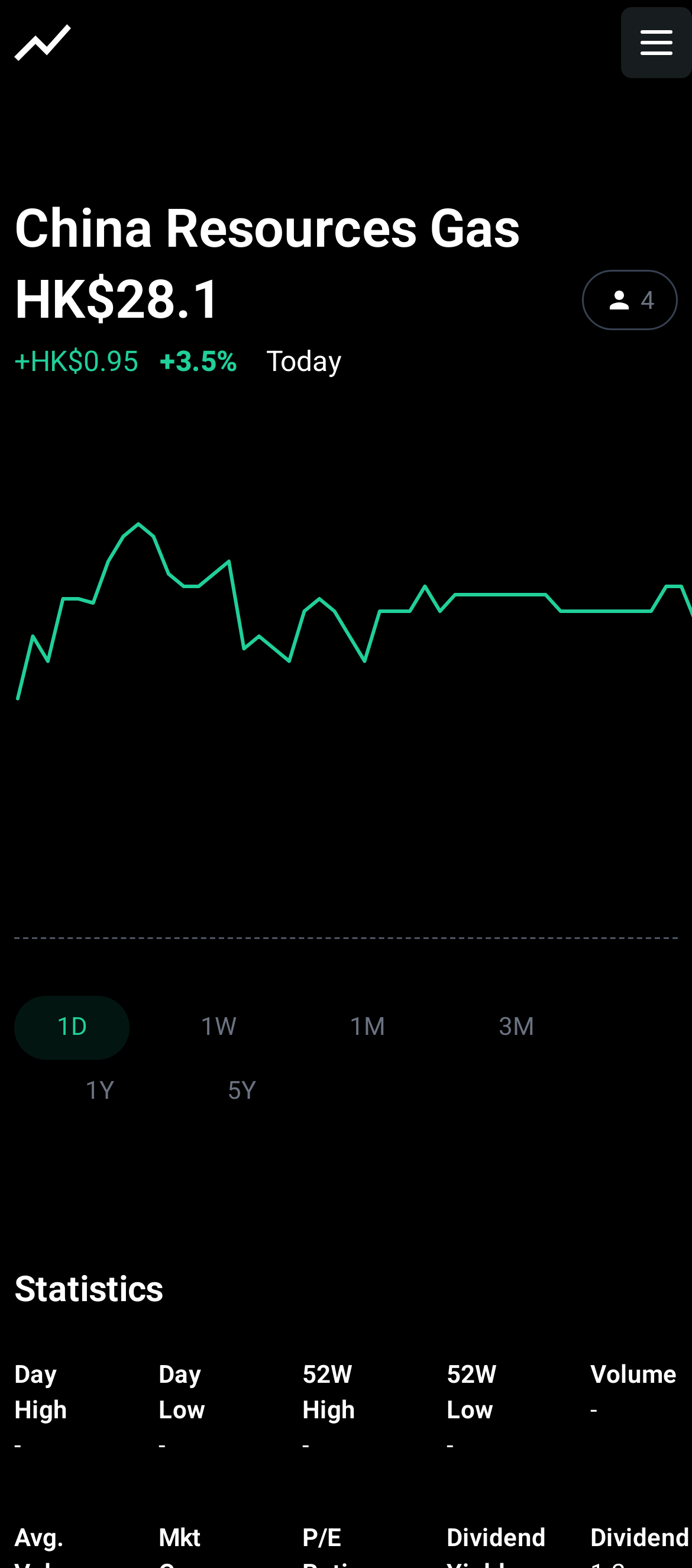Give a succinct answer to this question in a single word or phrase: 
How many buttons are there for selecting time periods?

6